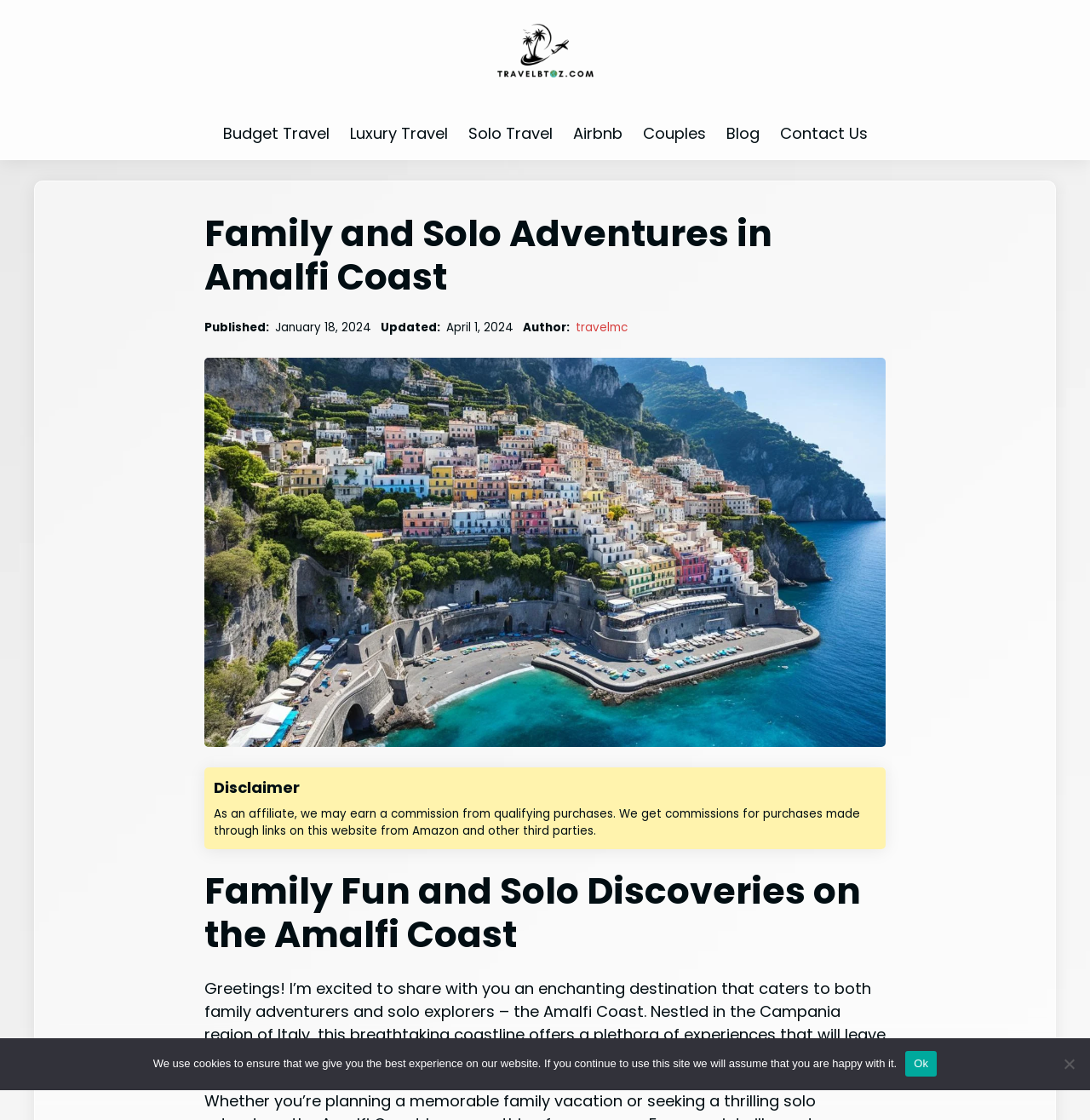Determine the bounding box coordinates of the section to be clicked to follow the instruction: "Contact Us". The coordinates should be given as four float numbers between 0 and 1, formatted as [left, top, right, bottom].

[0.715, 0.109, 0.796, 0.131]